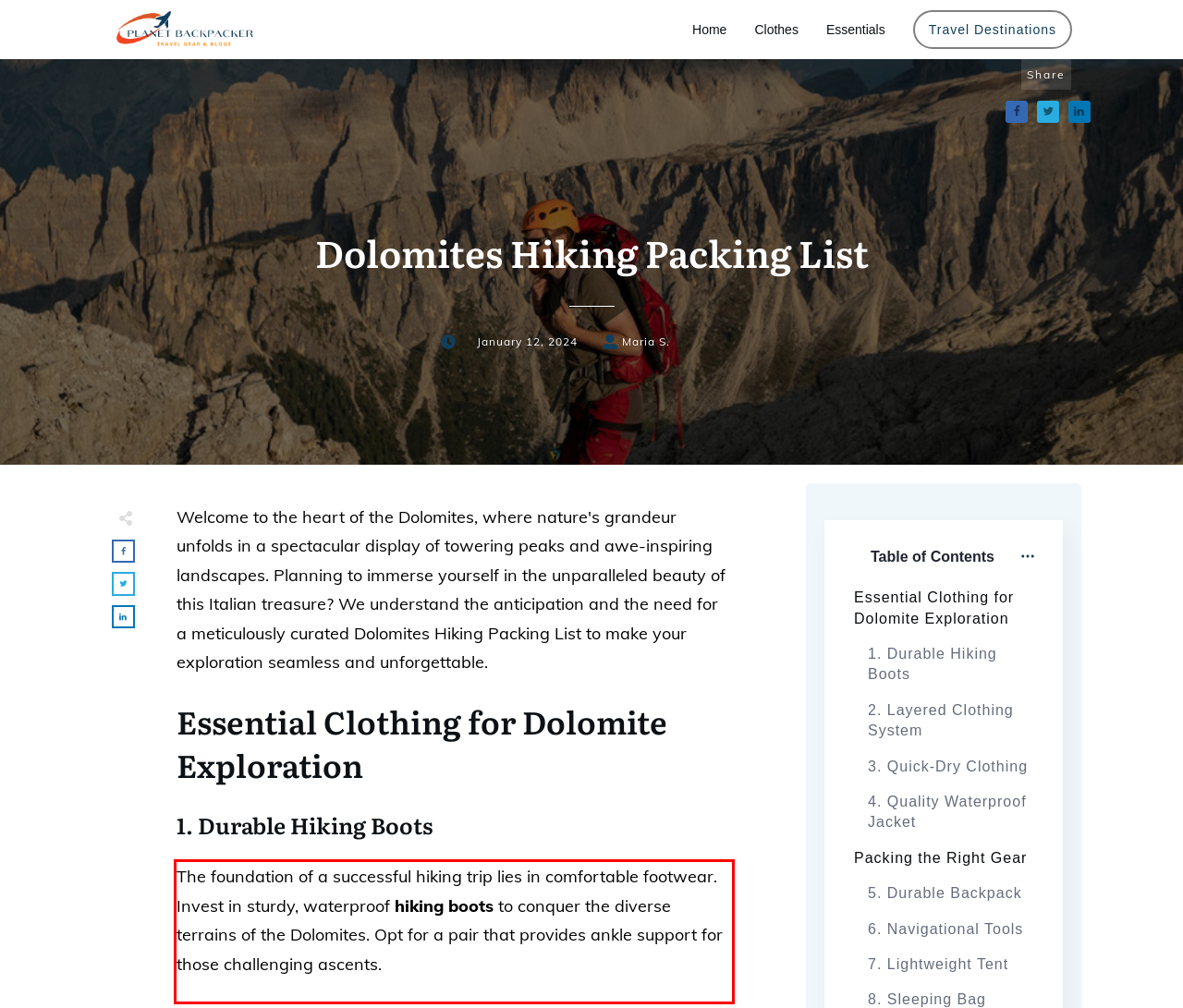You are given a screenshot of a webpage with a UI element highlighted by a red bounding box. Please perform OCR on the text content within this red bounding box.

The foundation of a successful hiking trip lies in comfortable footwear. Invest in sturdy, waterproof hiking boots to conquer the diverse terrains of the Dolomites. Opt for a pair that provides ankle support for those challenging ascents.